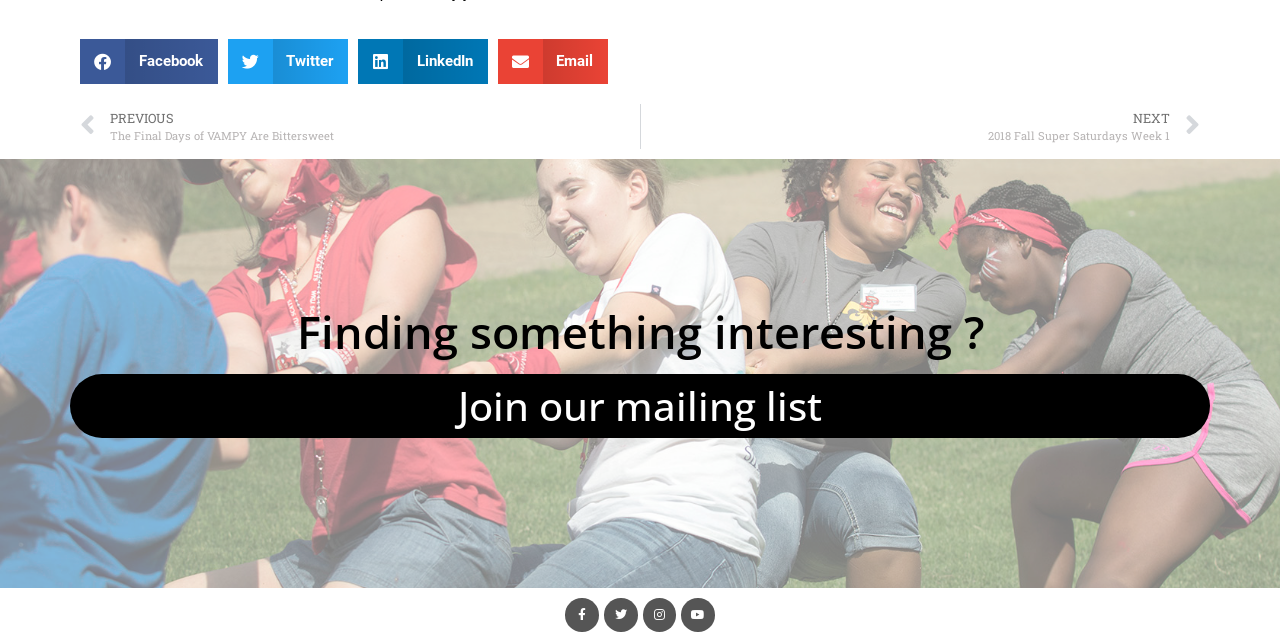Locate the bounding box coordinates of the clickable area needed to fulfill the instruction: "Go to previous page".

[0.062, 0.162, 0.5, 0.232]